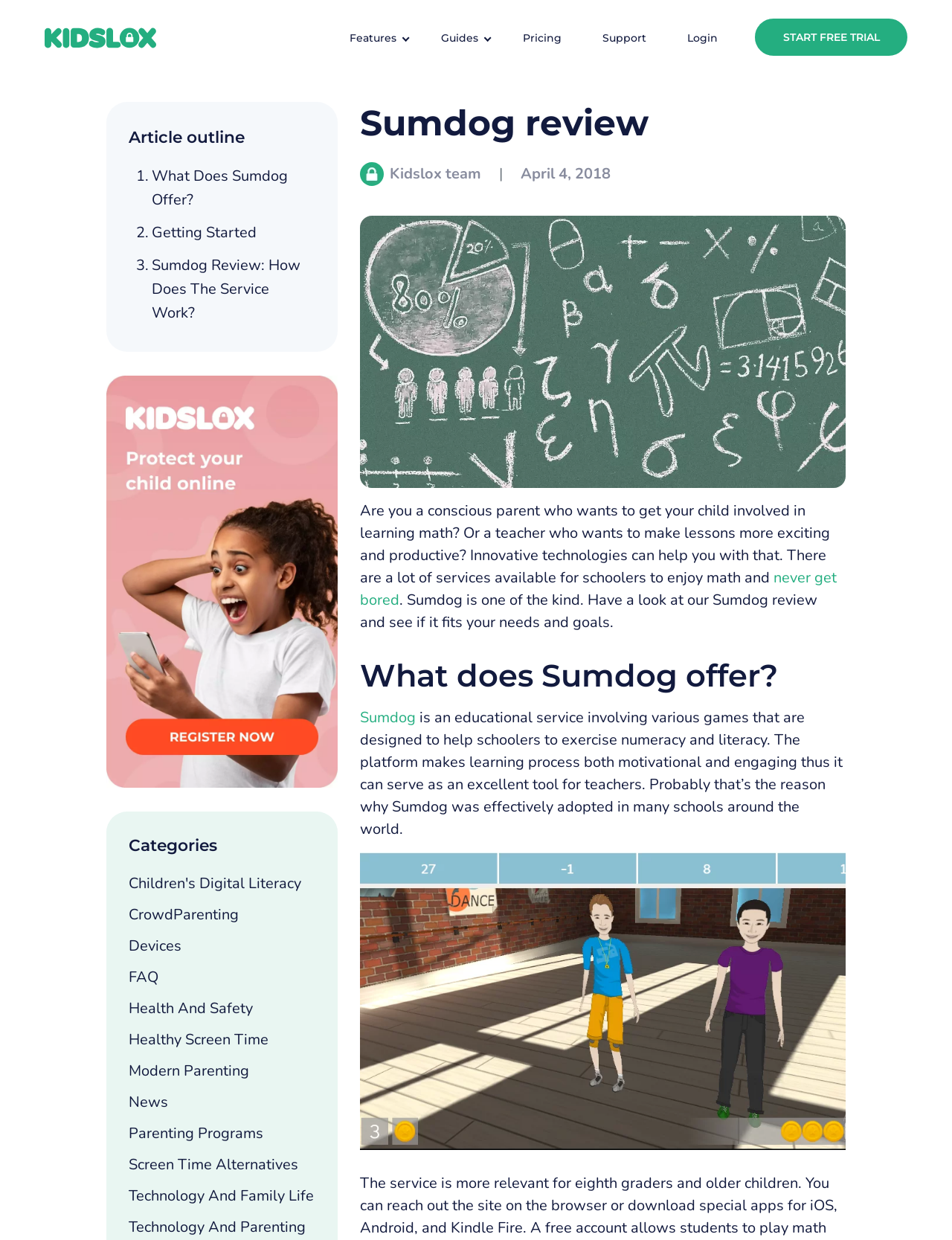Answer the question using only one word or a concise phrase: Who is the target audience for Sumdog?

Parents and teachers